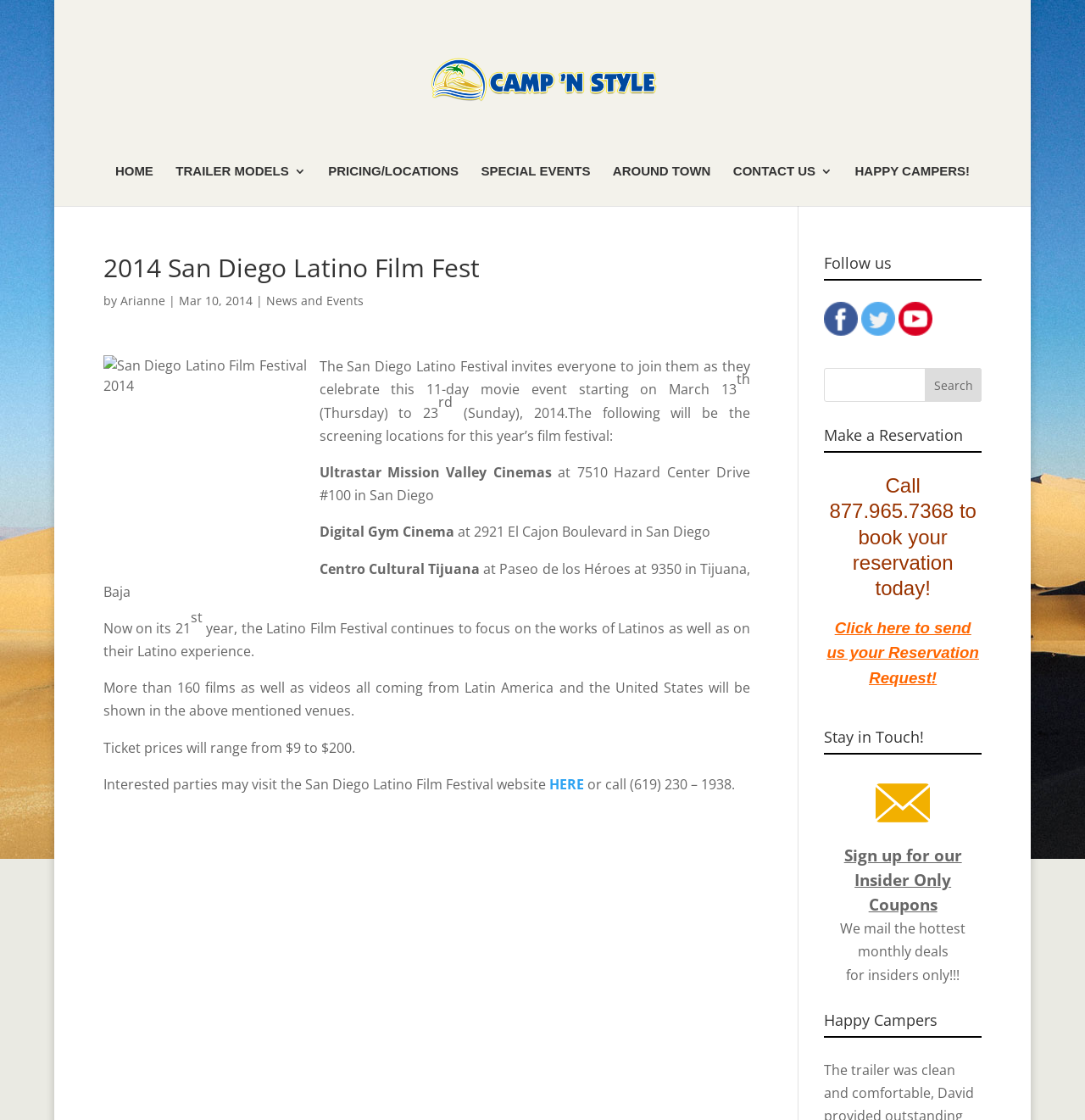Please provide a brief answer to the following inquiry using a single word or phrase:
What is the focus of the festival?

Works of Latinos and their Latino experience